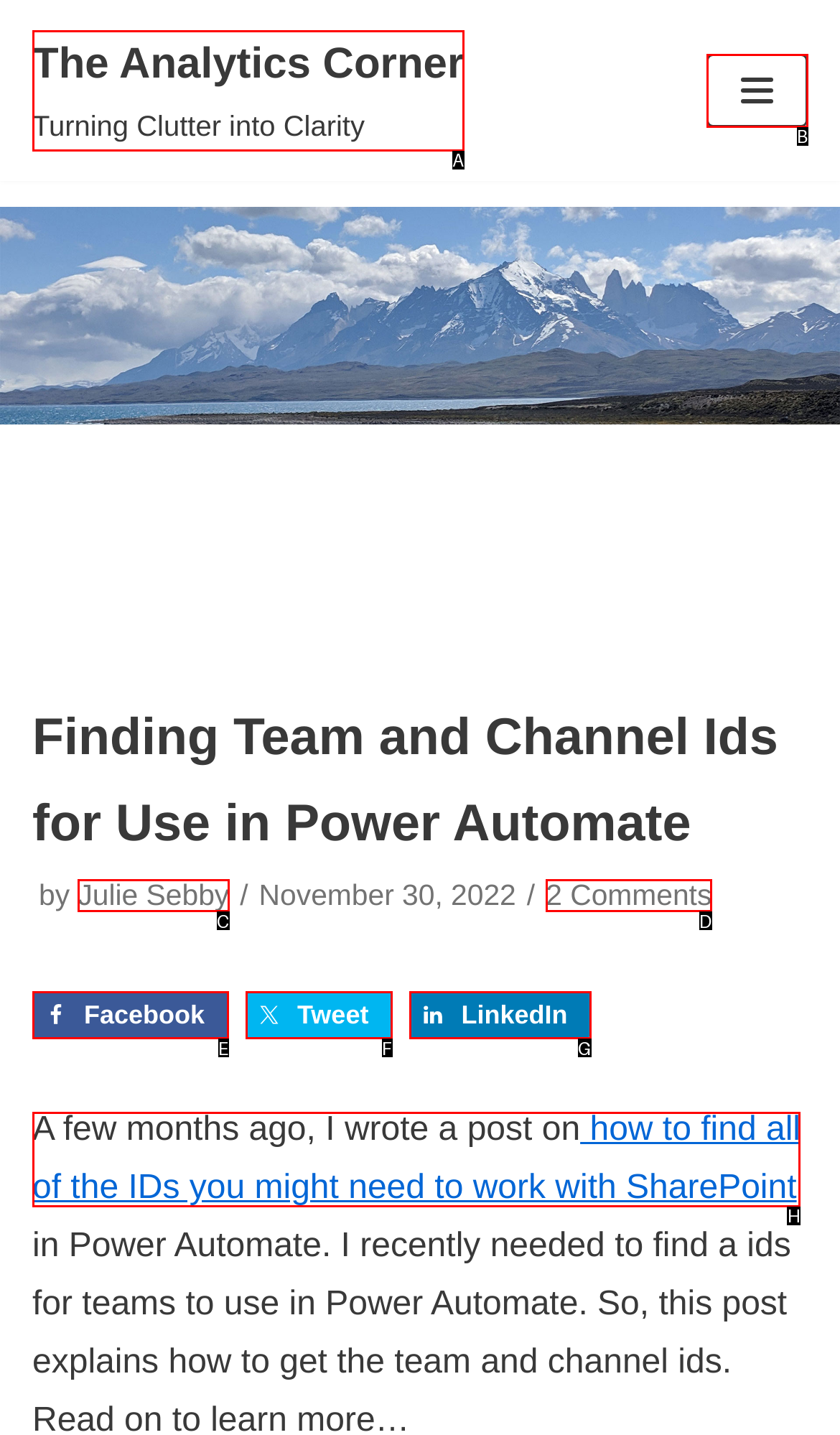Choose the option that best matches the element: Tweet
Respond with the letter of the correct option.

F